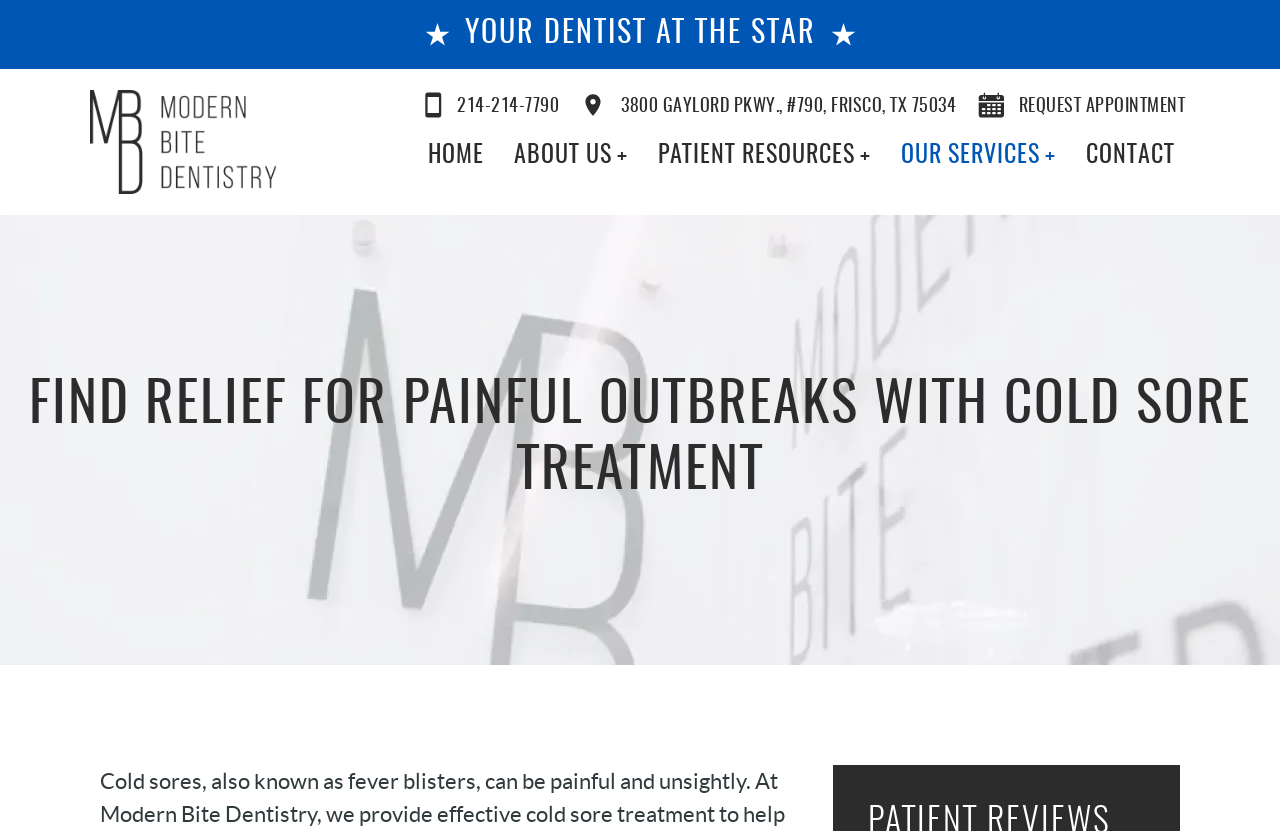Identify the bounding box of the HTML element described here: "Our Services". Provide the coordinates as four float numbers between 0 and 1: [left, top, right, bottom].

[0.692, 0.148, 0.837, 0.23]